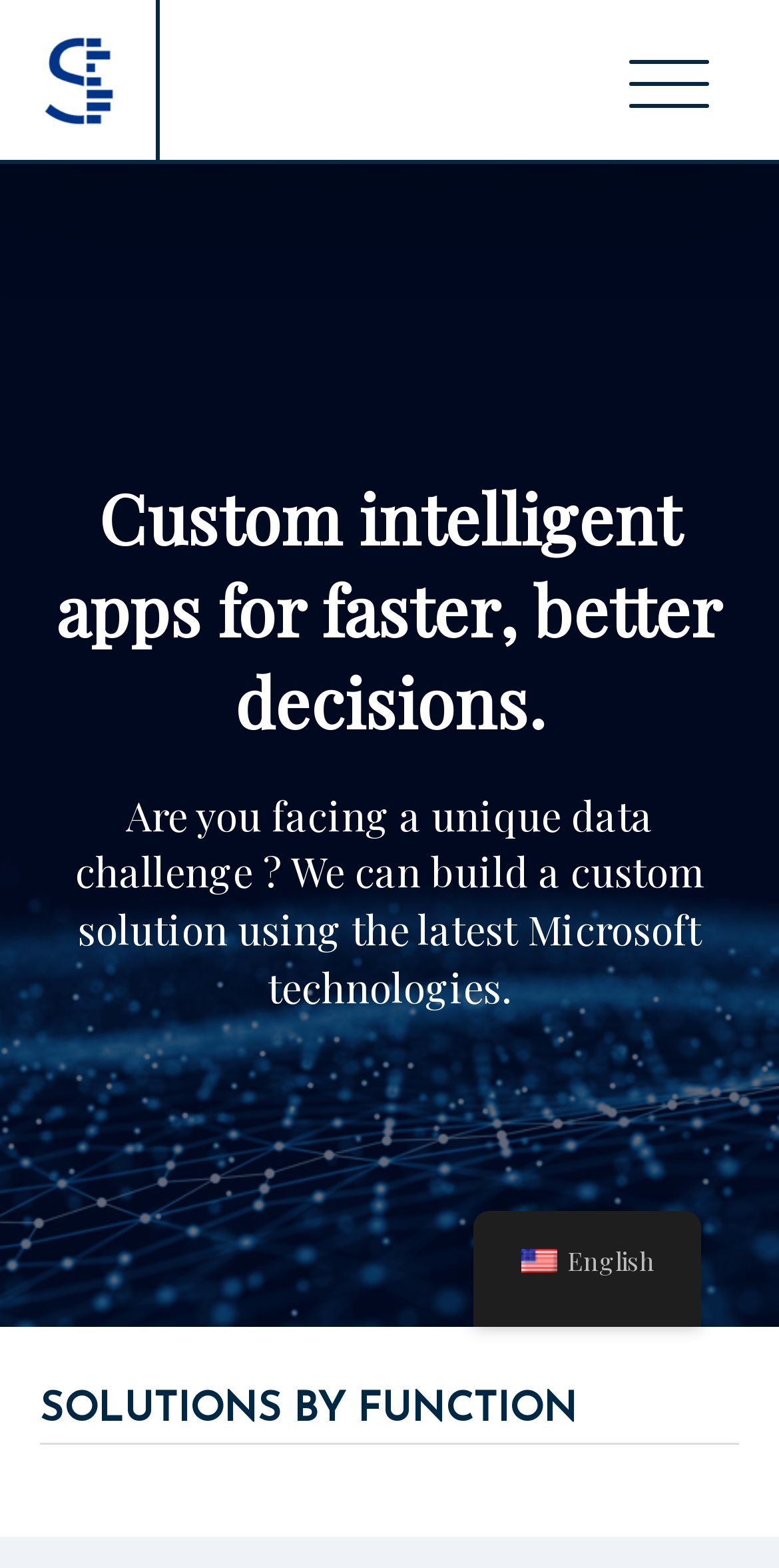What is the content of the StaticText at the top of the webpage?
Using the screenshot, give a one-word or short phrase answer.

Custom intelligent apps for faster, better decisions